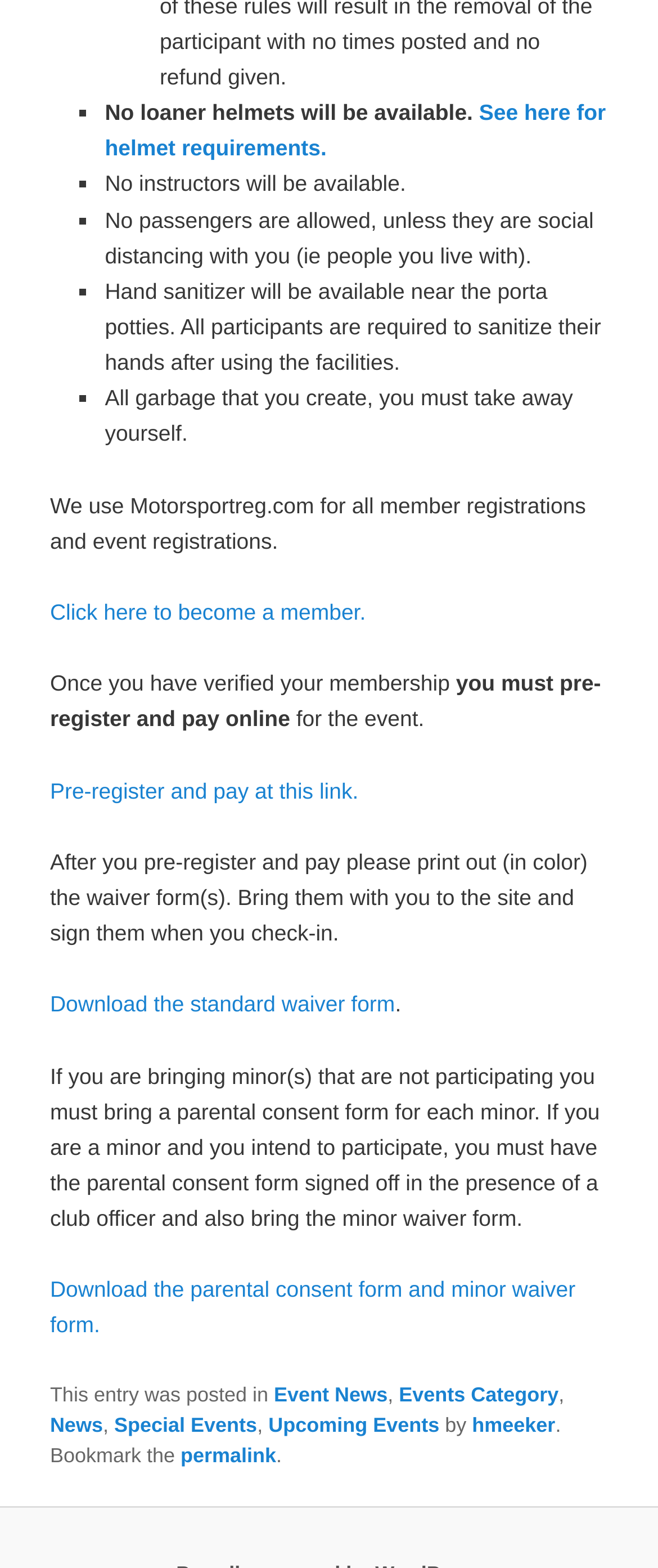Can you find the bounding box coordinates for the element to click on to achieve the instruction: "Pre-register and pay for the event"?

[0.076, 0.496, 0.545, 0.512]